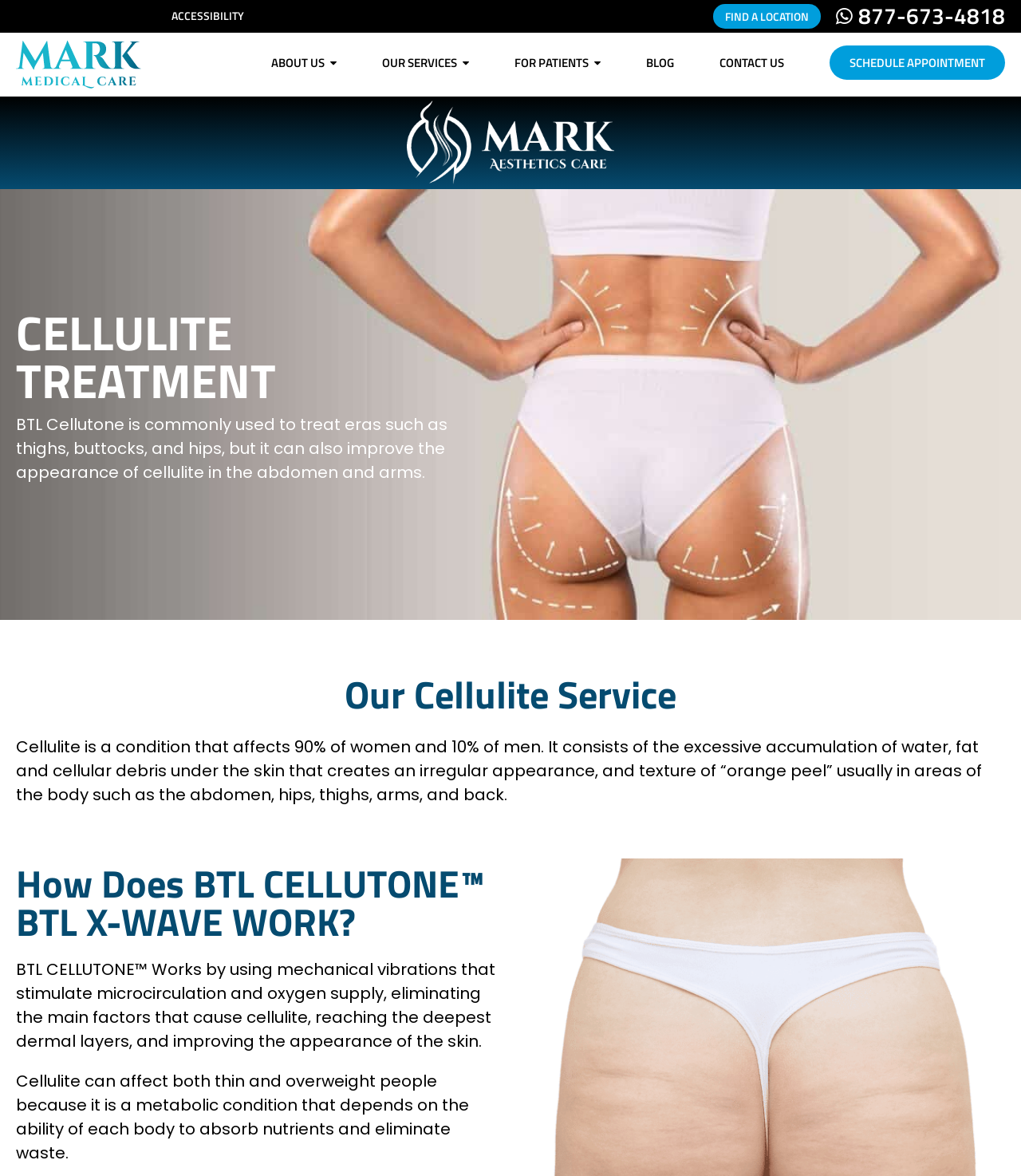Articulate a detailed summary of the webpage's content and design.

The webpage is about Mark Medical Care's cellulite treatment. At the top, there are several links, including "ACCESSIBILITY", "FIND A LOCATION", and others, aligned horizontally across the page. 

Below these links, there is a section focused on cellulite treatment. The title "CELLULITE TREATMENT" is prominently displayed, followed by a paragraph of text describing how BTL Cellutone is used to treat cellulite in various areas of the body. 

Underneath this, there is a heading "Our Cellulite Service" and a longer passage of text explaining what cellulite is, its causes, and its effects on the body. 

Further down, there is a section with the heading "How Does BTL CELLUTONE™ BTL X-WAVE WORK?" which is followed by a description of the treatment's mechanism in improving skin appearance. 

Finally, there is another paragraph of text discussing how cellulite can affect people of various weights and body types.